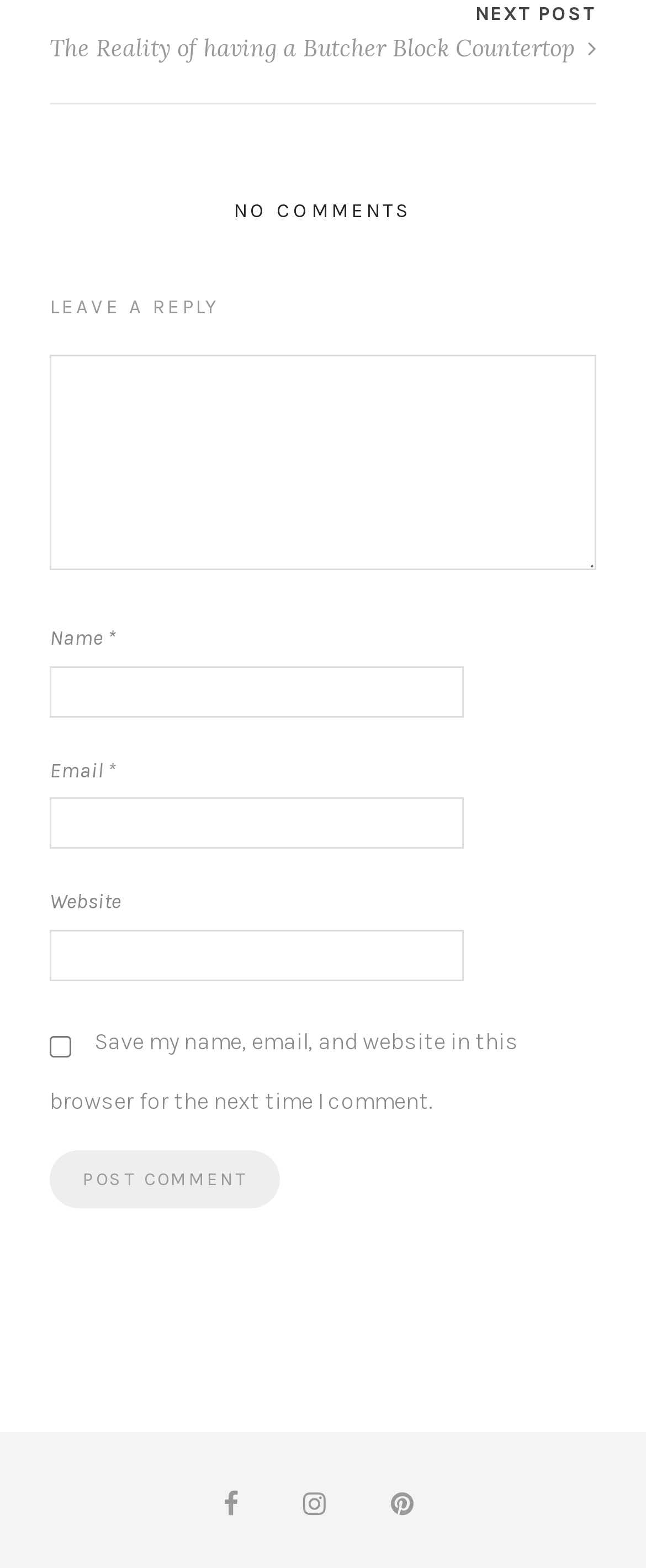What is the link with text 'The Reality of having a Butcher Block Countertop'?
Look at the image and respond with a one-word or short-phrase answer.

A blog post